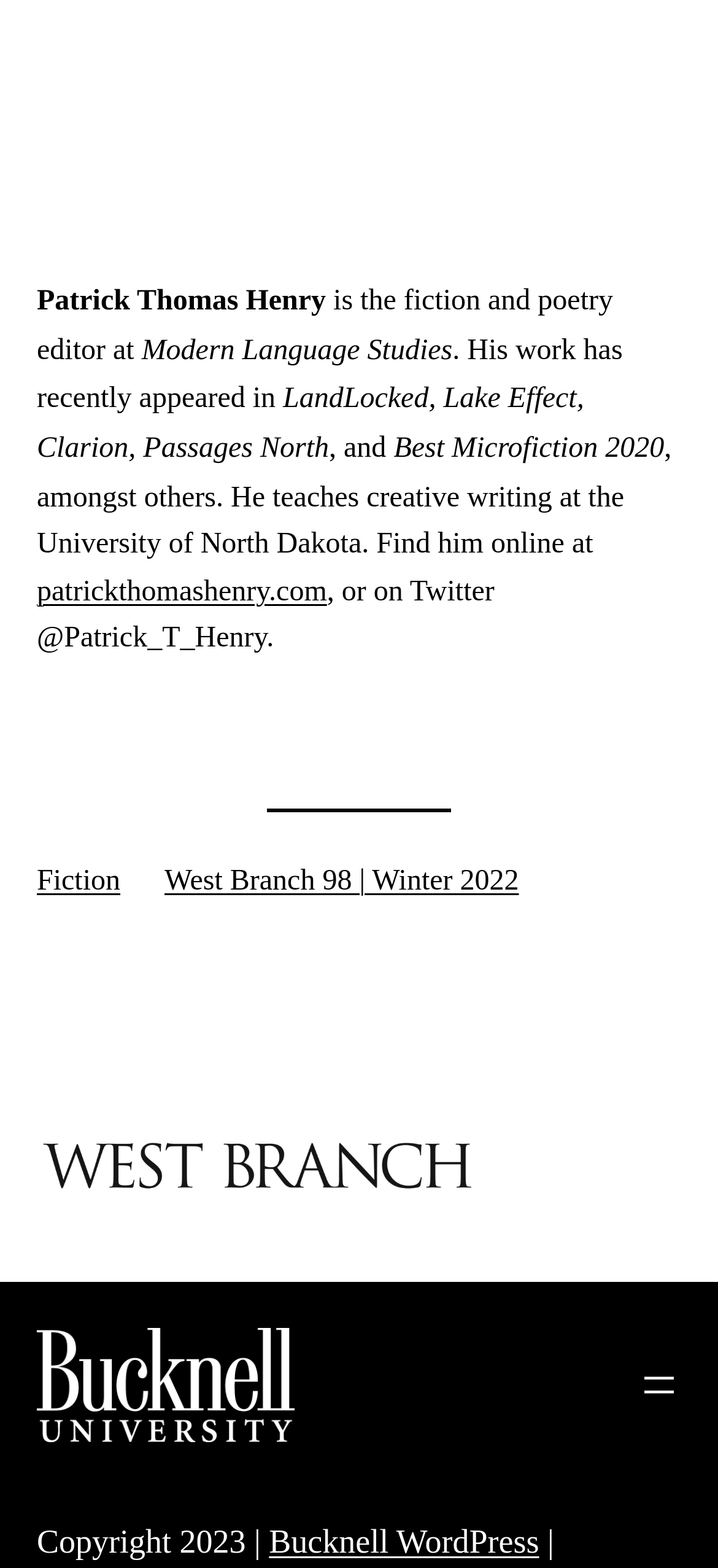From the screenshot, find the bounding box of the UI element matching this description: "Bucknell WordPress". Supply the bounding box coordinates in the form [left, top, right, bottom], each a float between 0 and 1.

[0.375, 0.967, 0.751, 0.991]